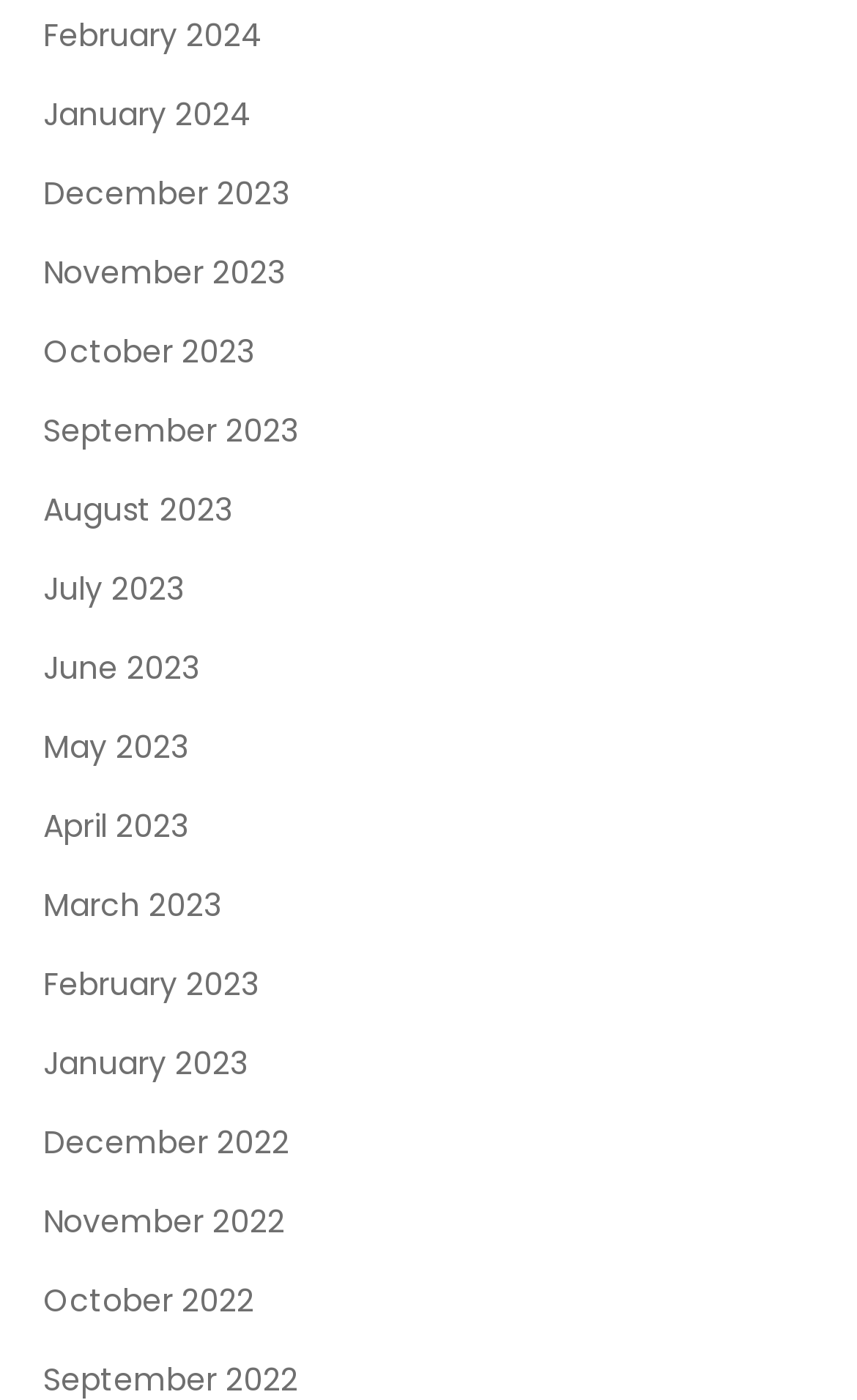Find the bounding box coordinates for the HTML element described as: "November 2022". The coordinates should consist of four float values between 0 and 1, i.e., [left, top, right, bottom].

[0.05, 0.851, 0.332, 0.892]